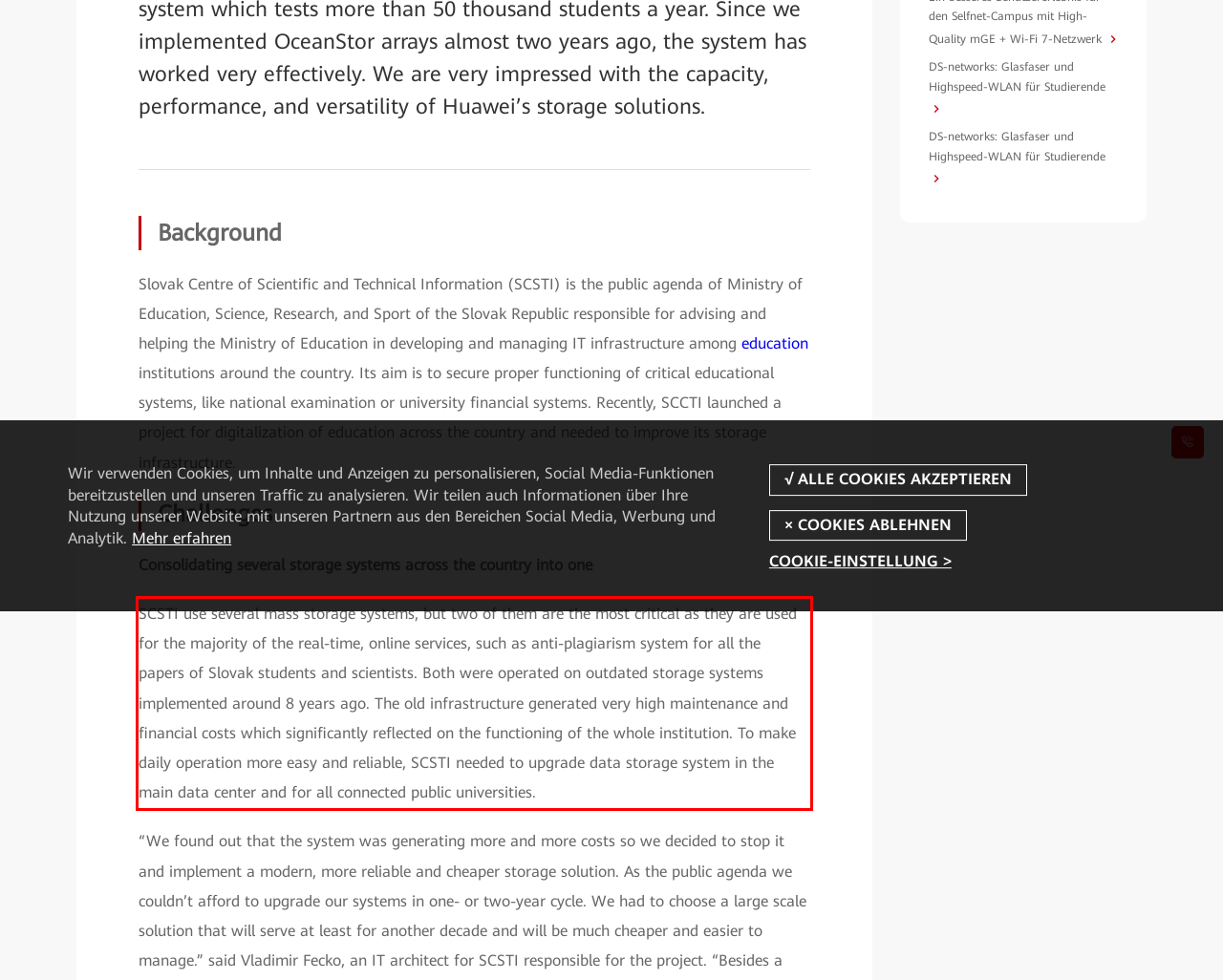Given a webpage screenshot, locate the red bounding box and extract the text content found inside it.

SCSTI use several mass storage systems, but two of them are the most critical as they are used for the majority of the real-time, online services, such as anti-plagiarism system for all the papers of Slovak students and scientists. Both were operated on outdated storage systems implemented around 8 years ago. The old infrastructure generated very high maintenance and financial costs which significantly reflected on the functioning of the whole institution. To make daily operation more easy and reliable, SCSTI needed to upgrade data storage system in the main data center and for all connected public universities.